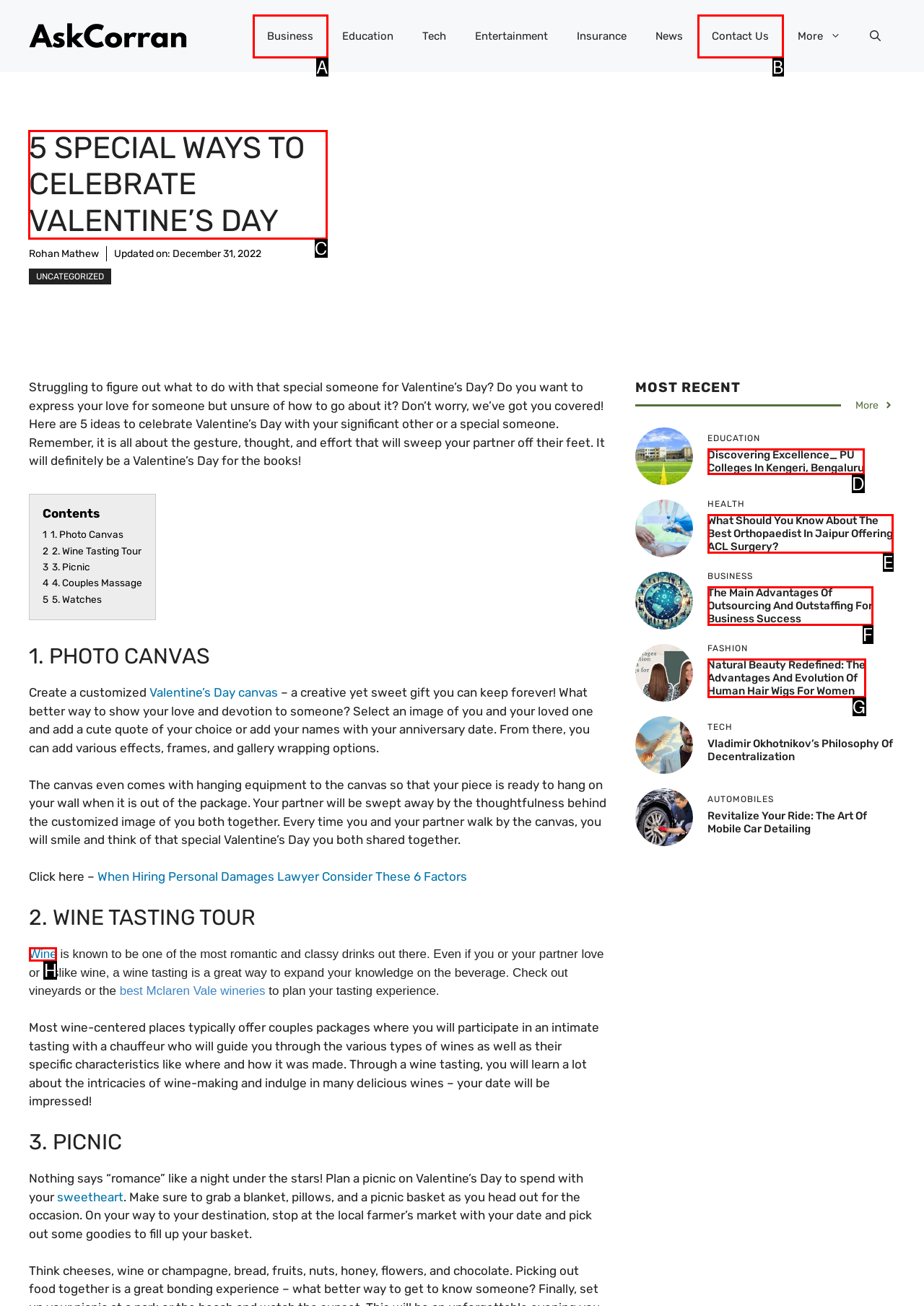Indicate which lettered UI element to click to fulfill the following task: Read the article '5 SPECIAL WAYS TO CELEBRATE VALENTINE’S DAY'
Provide the letter of the correct option.

C